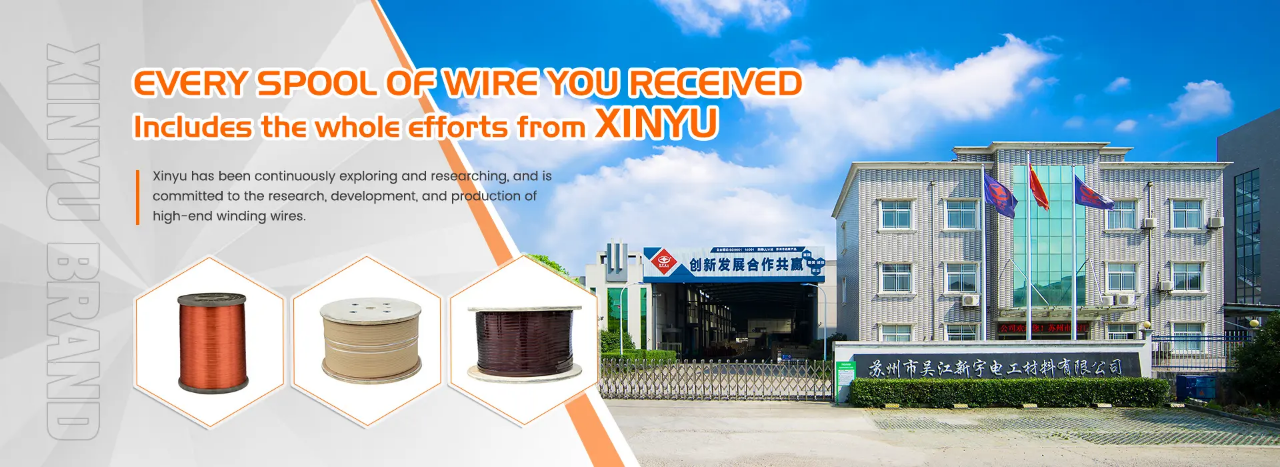What is displayed on the building in the background?
Identify the answer in the screenshot and reply with a single word or phrase.

Chinese flag and signage